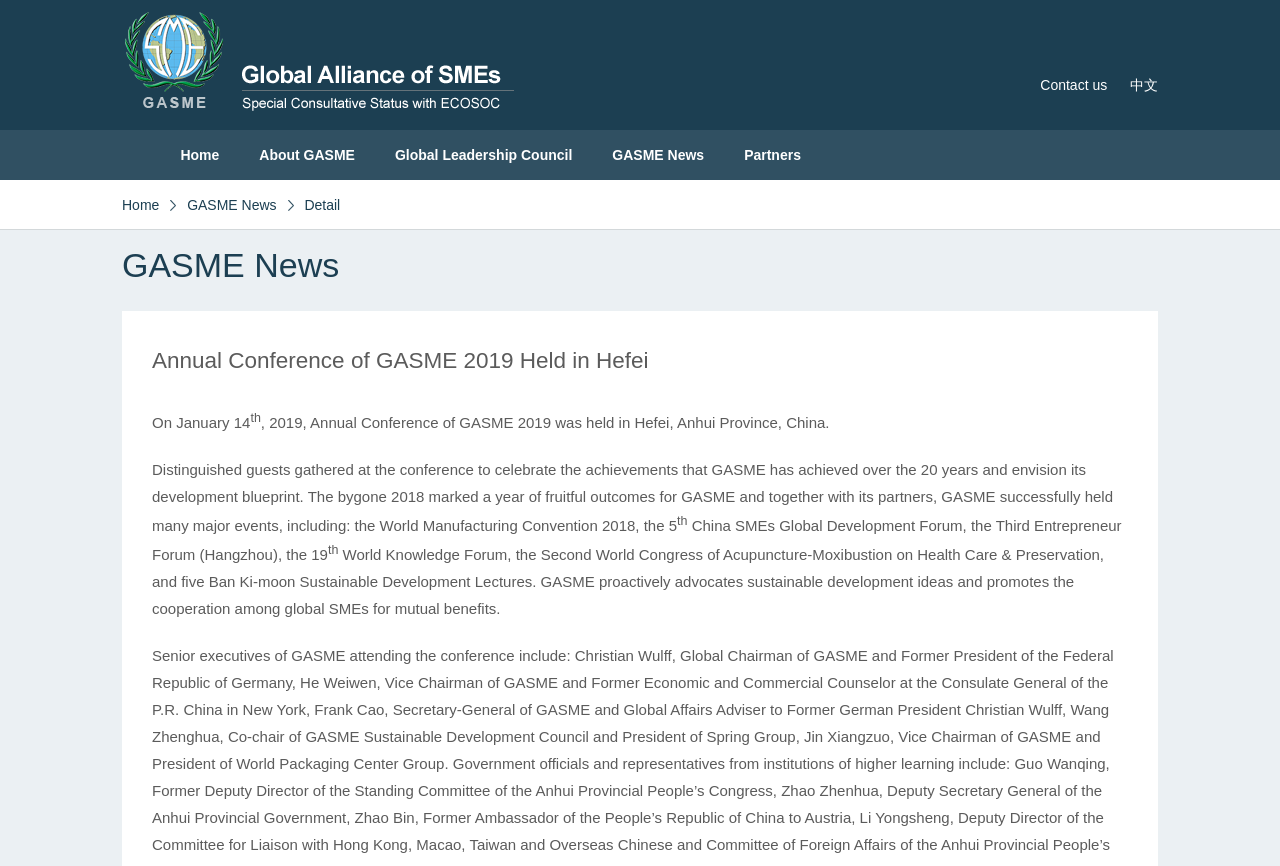Please find the bounding box coordinates of the element that you should click to achieve the following instruction: "View 'About GASME' page". The coordinates should be presented as four float numbers between 0 and 1: [left, top, right, bottom].

[0.203, 0.17, 0.277, 0.188]